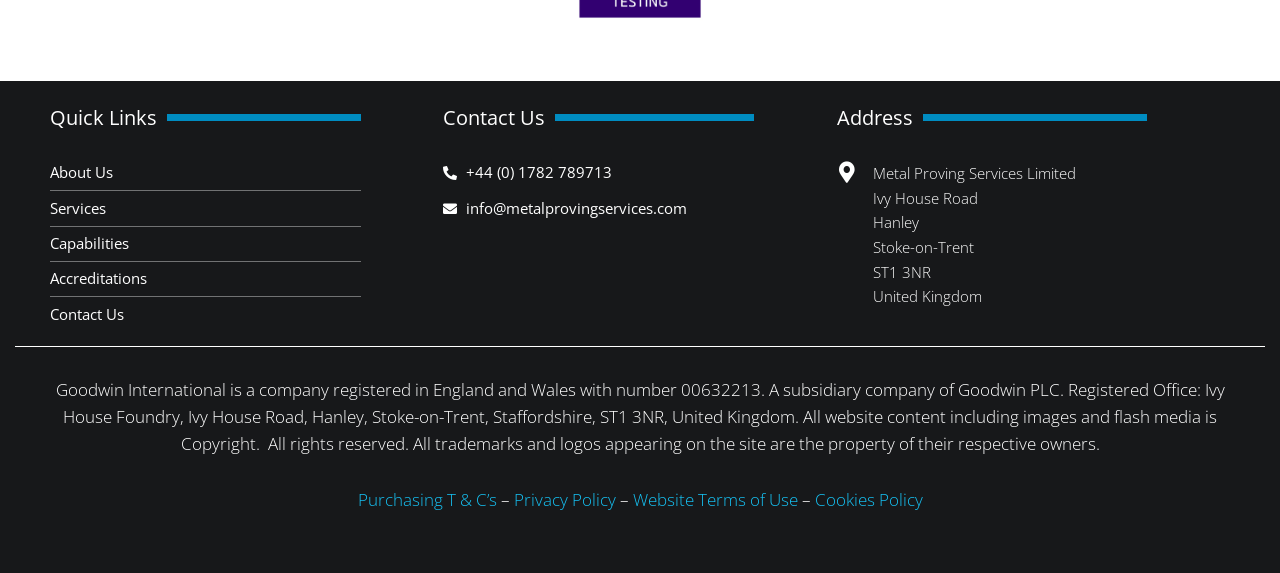Respond to the question with just a single word or phrase: 
What is the company's email address?

info@metalprovingservices.com